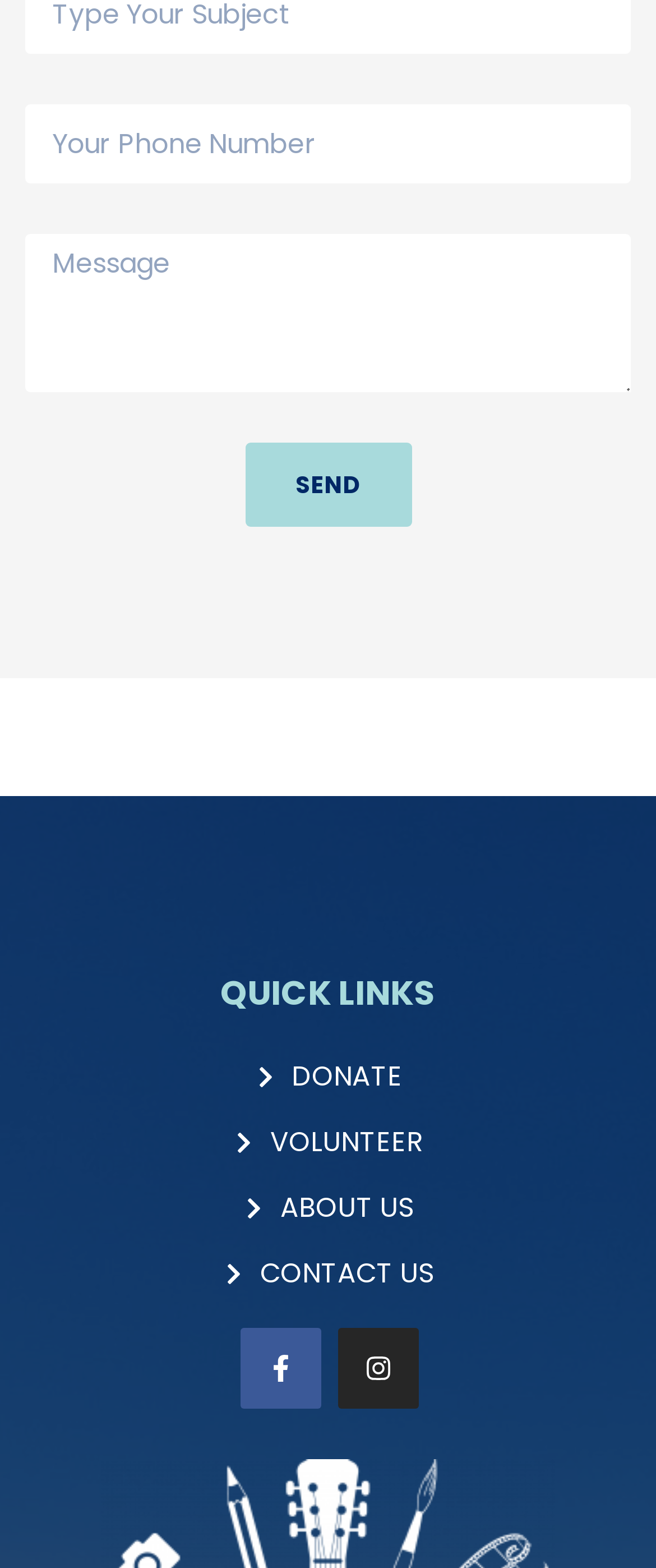Identify the bounding box coordinates for the UI element mentioned here: "ABOUT US". Provide the coordinates as four float values between 0 and 1, i.e., [left, top, right, bottom].

[0.038, 0.758, 0.962, 0.784]